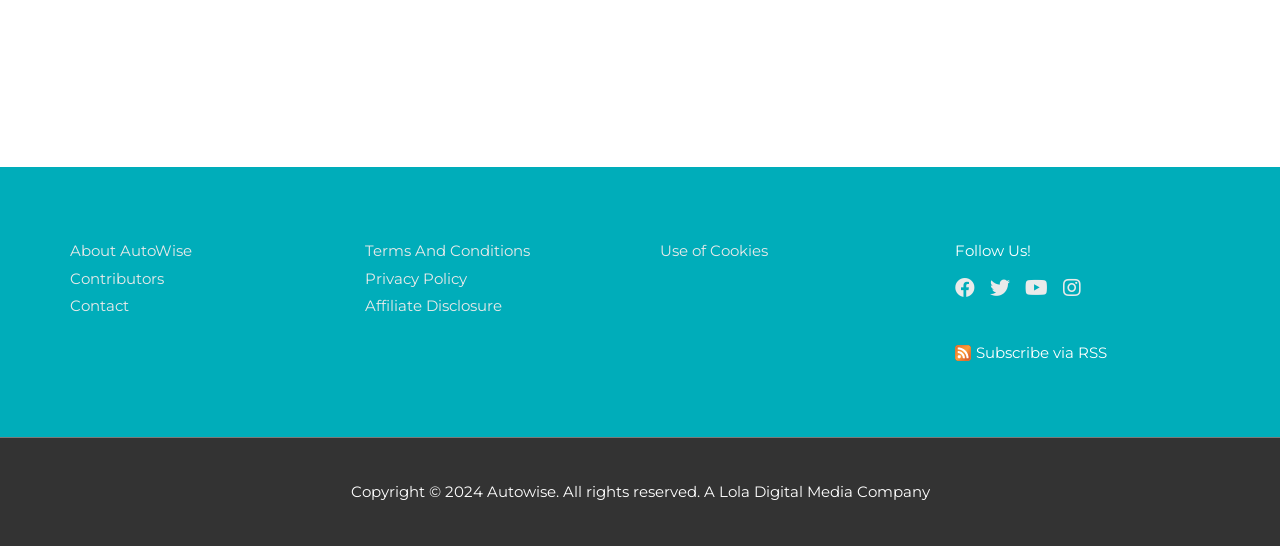How many social media links are there?
Respond with a short answer, either a single word or a phrase, based on the image.

4